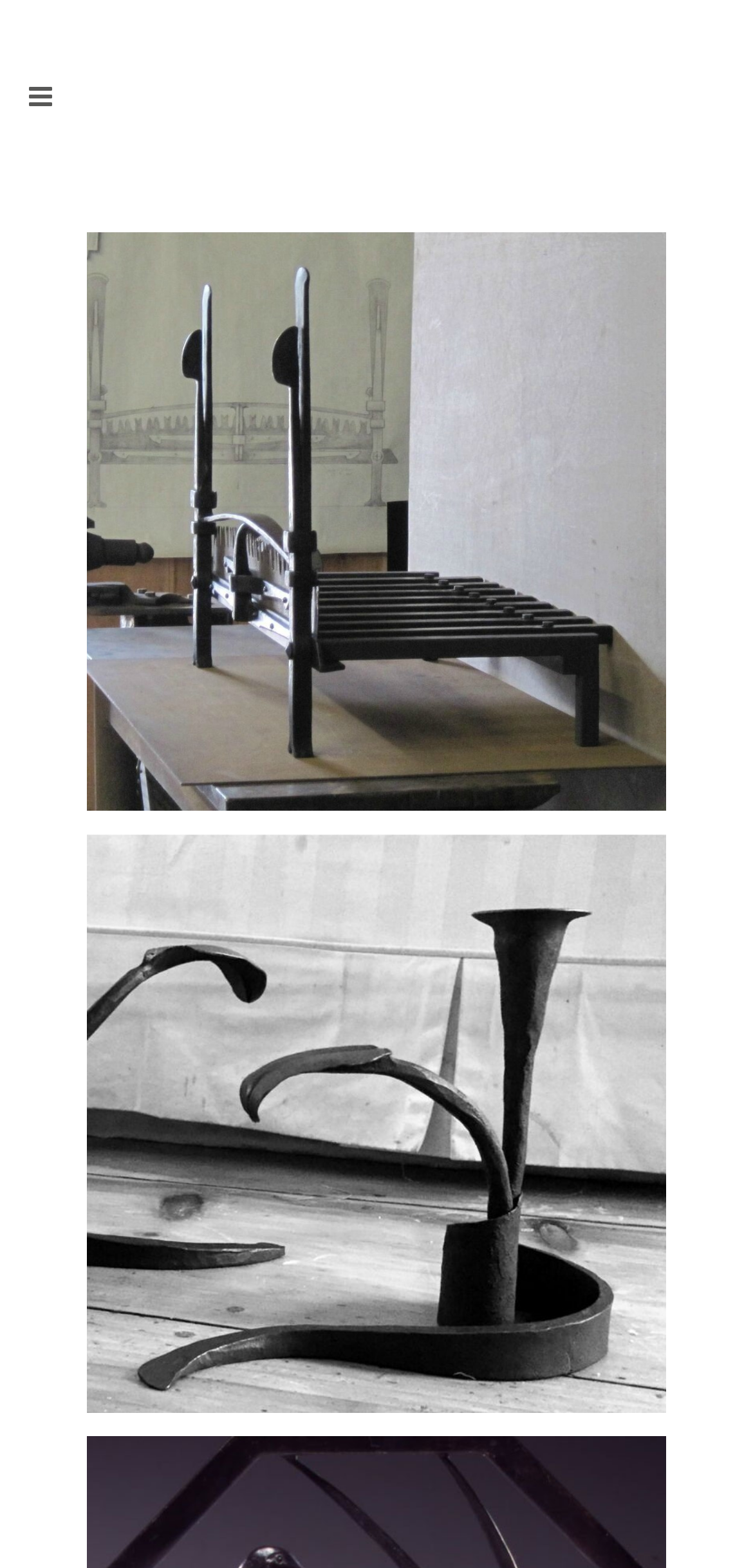What is the name of the first master craft artist?
Answer with a single word or phrase by referring to the visual content.

Wilson